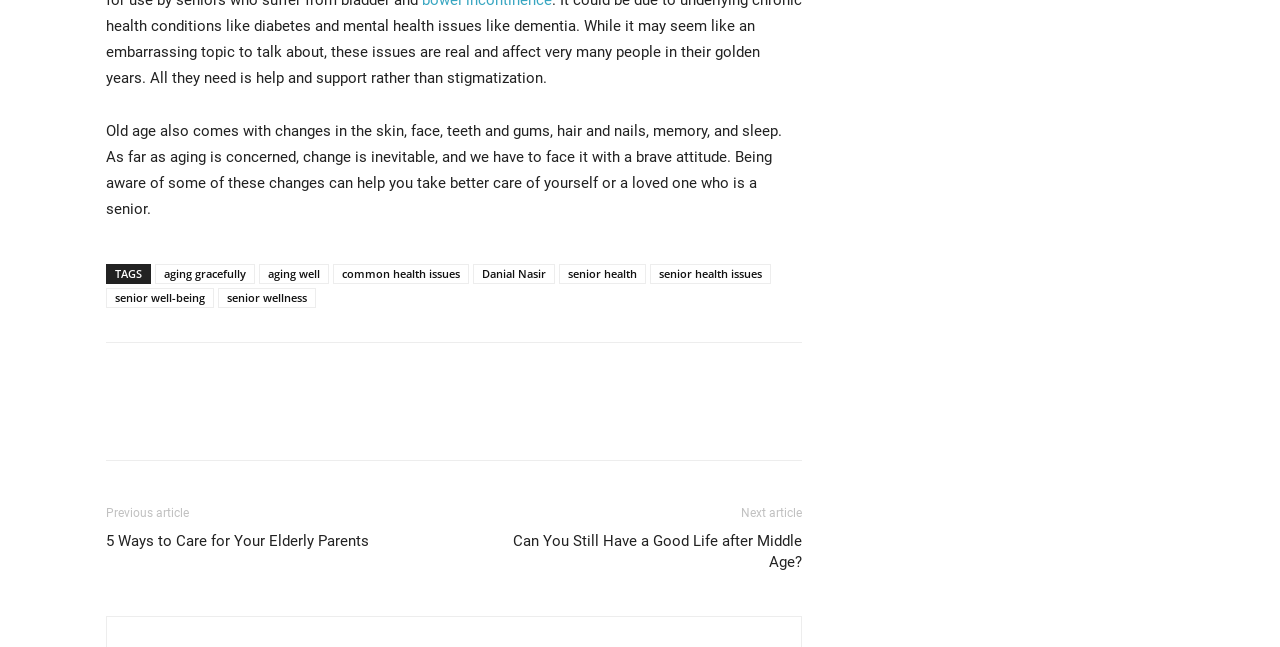Pinpoint the bounding box coordinates of the clickable area necessary to execute the following instruction: "Read the previous article". The coordinates should be given as four float numbers between 0 and 1, namely [left, top, right, bottom].

[0.083, 0.821, 0.288, 0.853]